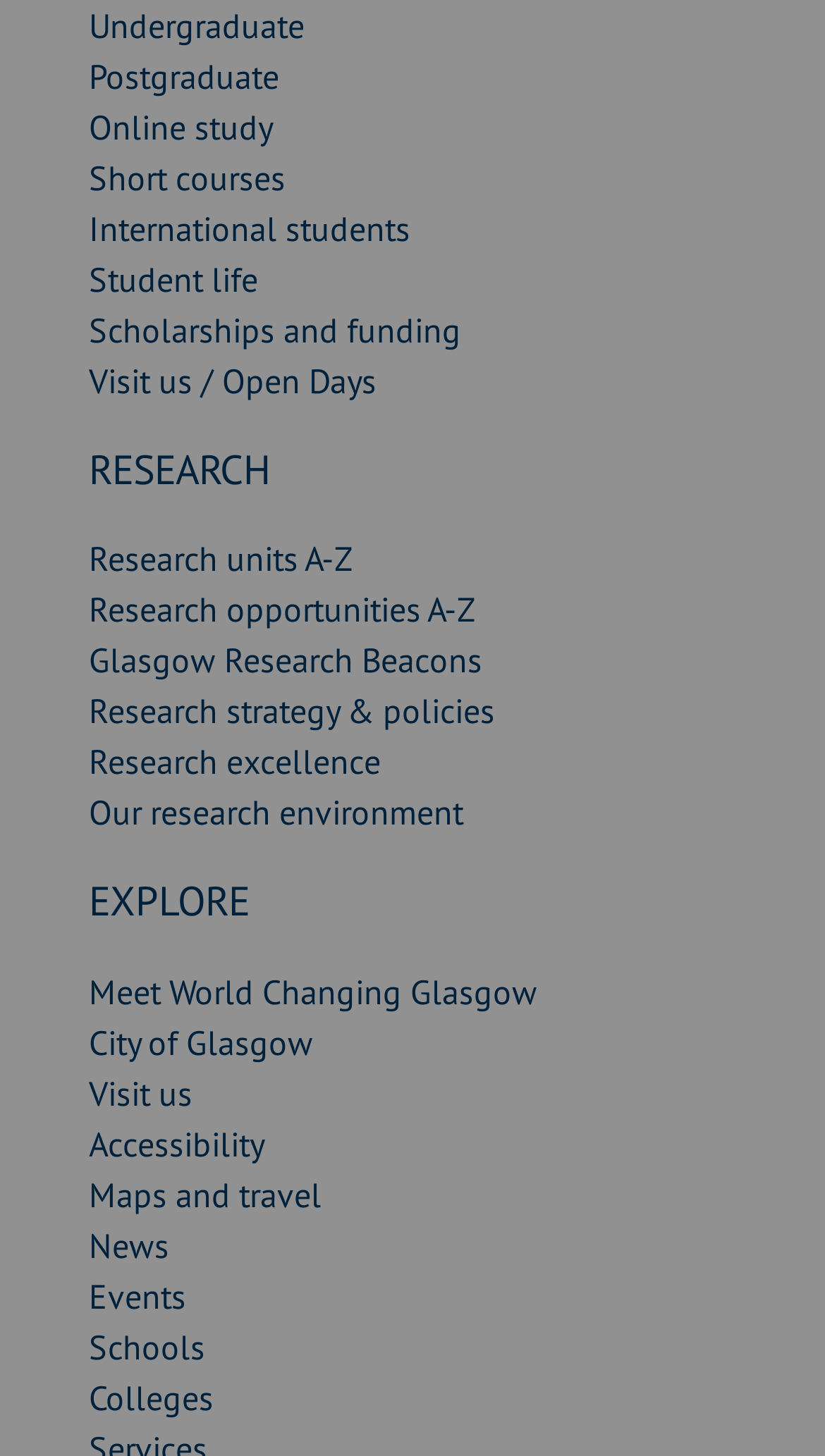Locate the bounding box coordinates of the item that should be clicked to fulfill the instruction: "Visit us / Open Days".

[0.108, 0.246, 0.456, 0.275]